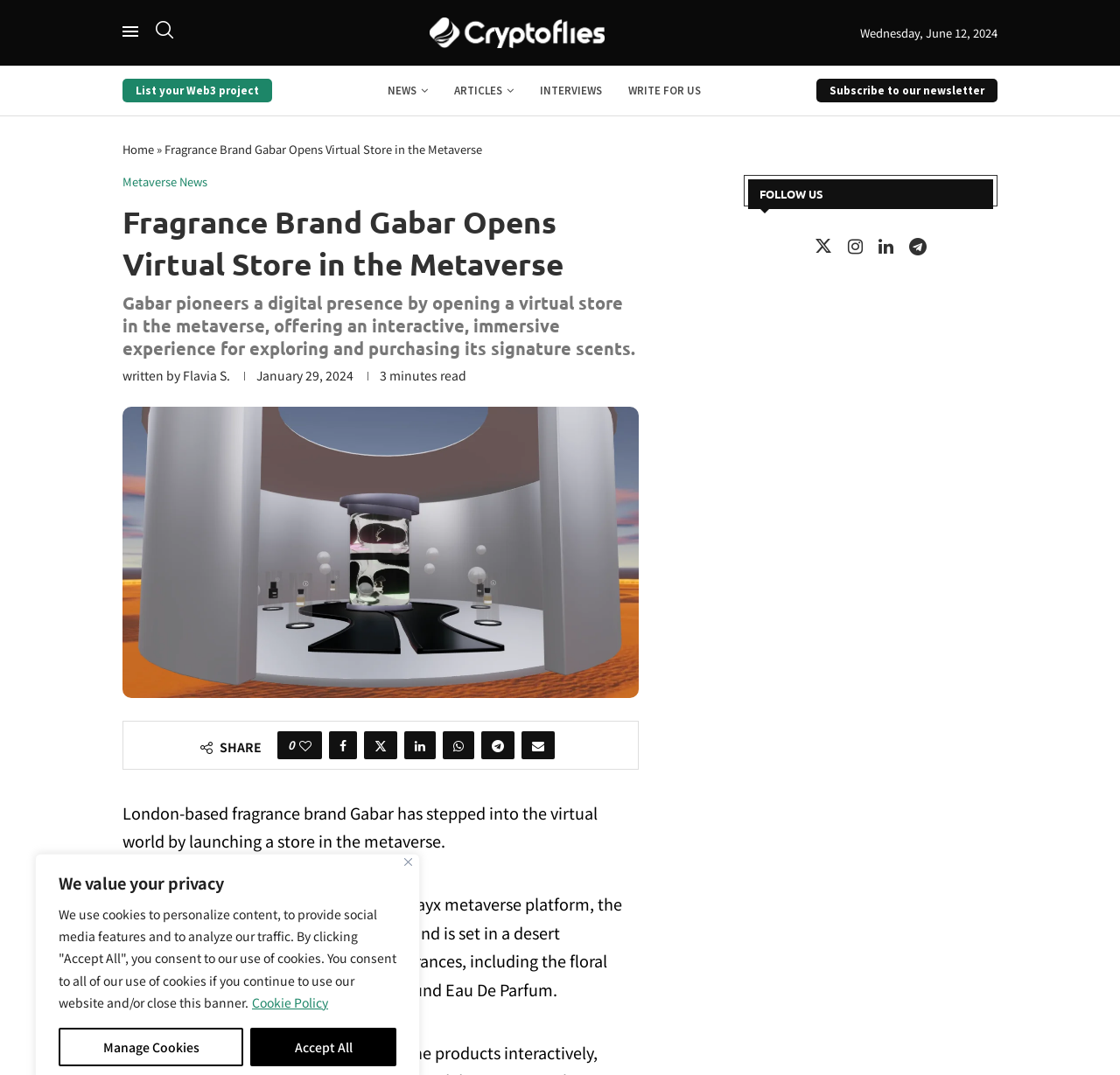What is the name of the fragrance brand?
Could you answer the question with a detailed and thorough explanation?

The name of the fragrance brand can be found in the heading 'Fragrance Brand Gabar Opens Virtual Store in the Metaverse' and also in the text 'London-based fragrance brand Gabar has stepped into the virtual world by launching a store in the metaverse.'